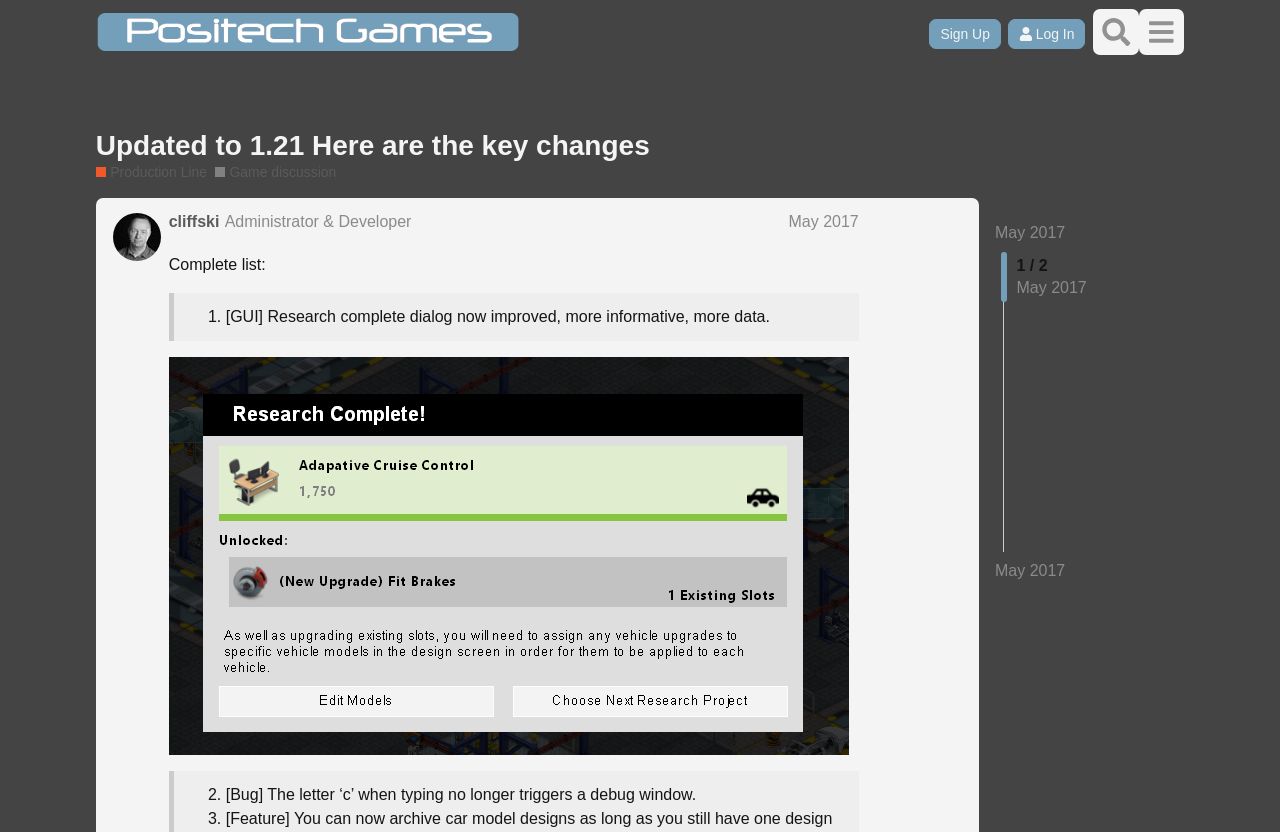Summarize the webpage in an elaborate manner.

This webpage appears to be a forum or discussion page, specifically focused on a game called "Production Line" and its updates. At the top of the page, there is a header section with a logo of "Positech Games" on the left, accompanied by a link to the game's website. On the right side of the header, there are three buttons: "Sign Up", "Log In", and "Search", each with an associated icon.

Below the header, there is a heading that reads "Updated to 1.21 Here are the key changes" with links to "Production Line" and "Game discussion" underneath. Further down, there is a section with a link to "May 2017" and a pagination indicator showing "1 / 2".

The main content of the page is a post from a user named "cliffski", who is identified as an Administrator and Developer. The post is dated May 27, 2017, and has a heading that includes the user's name and the date. The post itself is a list of updates to the game, with each item marked by a numbered list marker. The updates include improvements to the research complete dialog, bug fixes, and other changes.

There is also an image embedded in the post, which takes up a significant portion of the page. The image is not explicitly described, but it appears to be related to the game.

Overall, the page has a simple and functional design, with a focus on presenting information about the game and its updates.